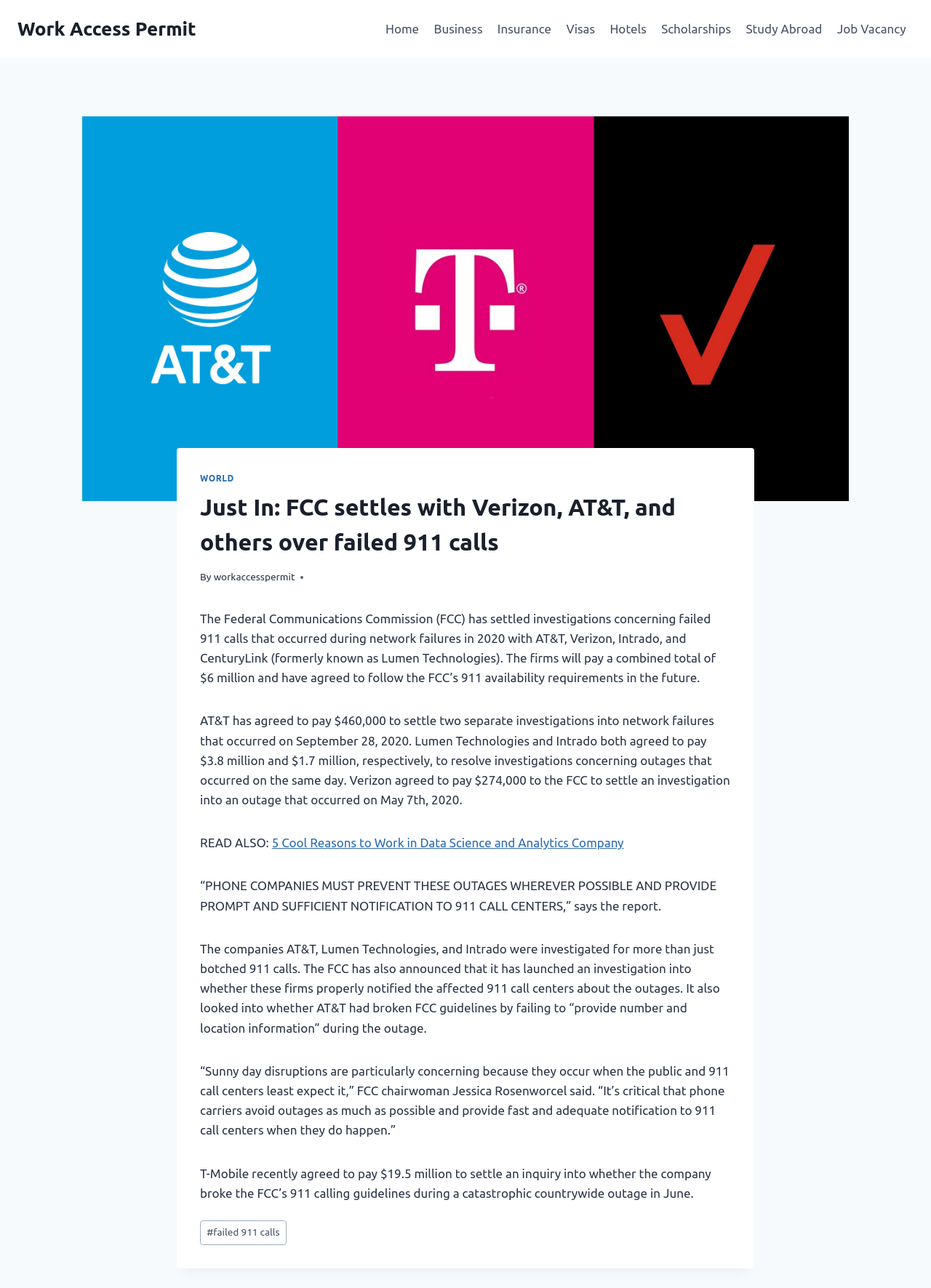Offer an in-depth caption of the entire webpage.

This webpage appears to be a news article about the Federal Communications Commission (FCC) settling with Verizon, AT&T, and other companies over failed 911 calls. At the top of the page, there is a link to "Work Access Permit" and a primary navigation menu with links to various categories such as "Home", "Business", "Insurance", and more.

Below the navigation menu, there is an image related to failed 911 calls, taking up most of the width of the page. Underneath the image, the article's title "Just In: FCC settles with Verizon, AT&T, and others over failed 911 calls" is displayed, followed by the author's name "workaccesspermit".

The article's content is divided into several paragraphs, with the main text describing the FCC's settlement with the companies over failed 911 calls. The text is organized into several sections, with headings and subheadings breaking up the content. The article mentions that the companies will pay a combined total of $6 million and agree to follow the FCC's 911 availability requirements in the future.

Throughout the article, there are several links to other related articles, including one at the bottom of the page with the title "5 Cool Reasons to Work in Data Science and Analytics Company". The article also includes quotes from the report, with the text "PHONE COMPANIES MUST PREVENT THESE OUTAGES WHEREVER POSSIBLE AND PROVIDE PROMPT AND SUFFICIENT NOTIFICATION TO 911 CALL CENTERS” highlighted.